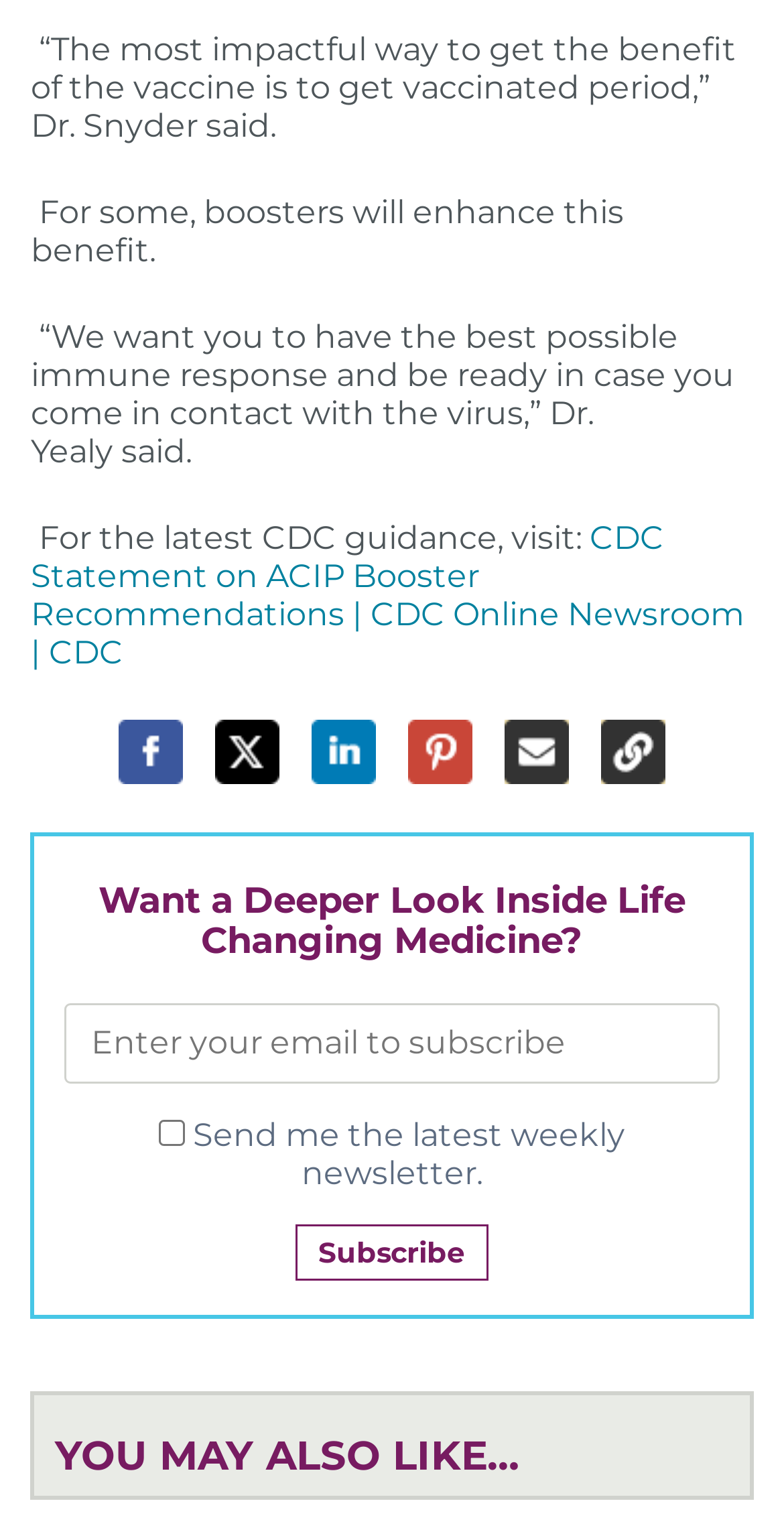What is the topic of the webpage?
Using the image provided, answer with just one word or phrase.

Vaccine benefits